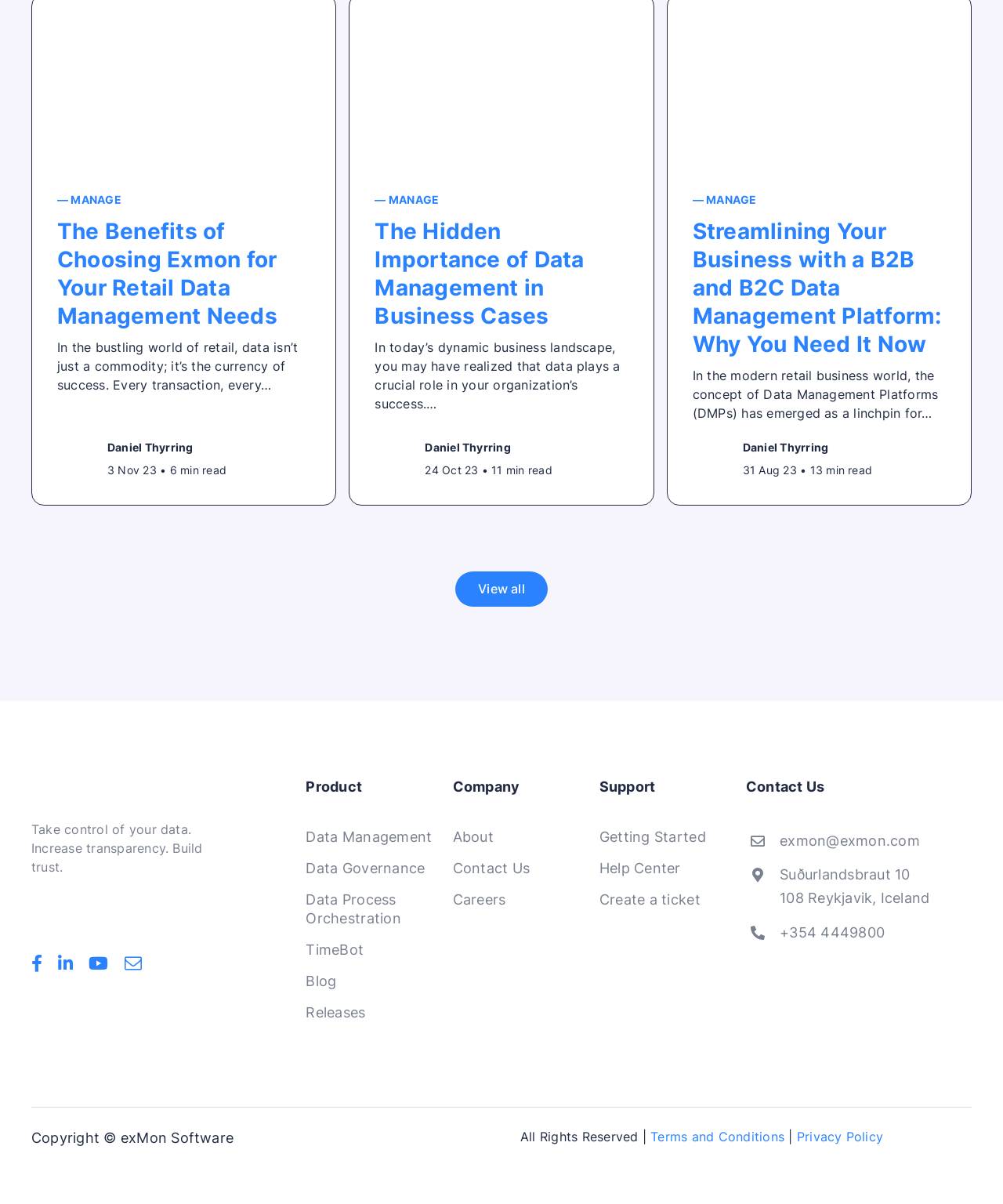Predict the bounding box coordinates of the area that should be clicked to accomplish the following instruction: "View all articles". The bounding box coordinates should consist of four float numbers between 0 and 1, i.e., [left, top, right, bottom].

[0.454, 0.474, 0.546, 0.504]